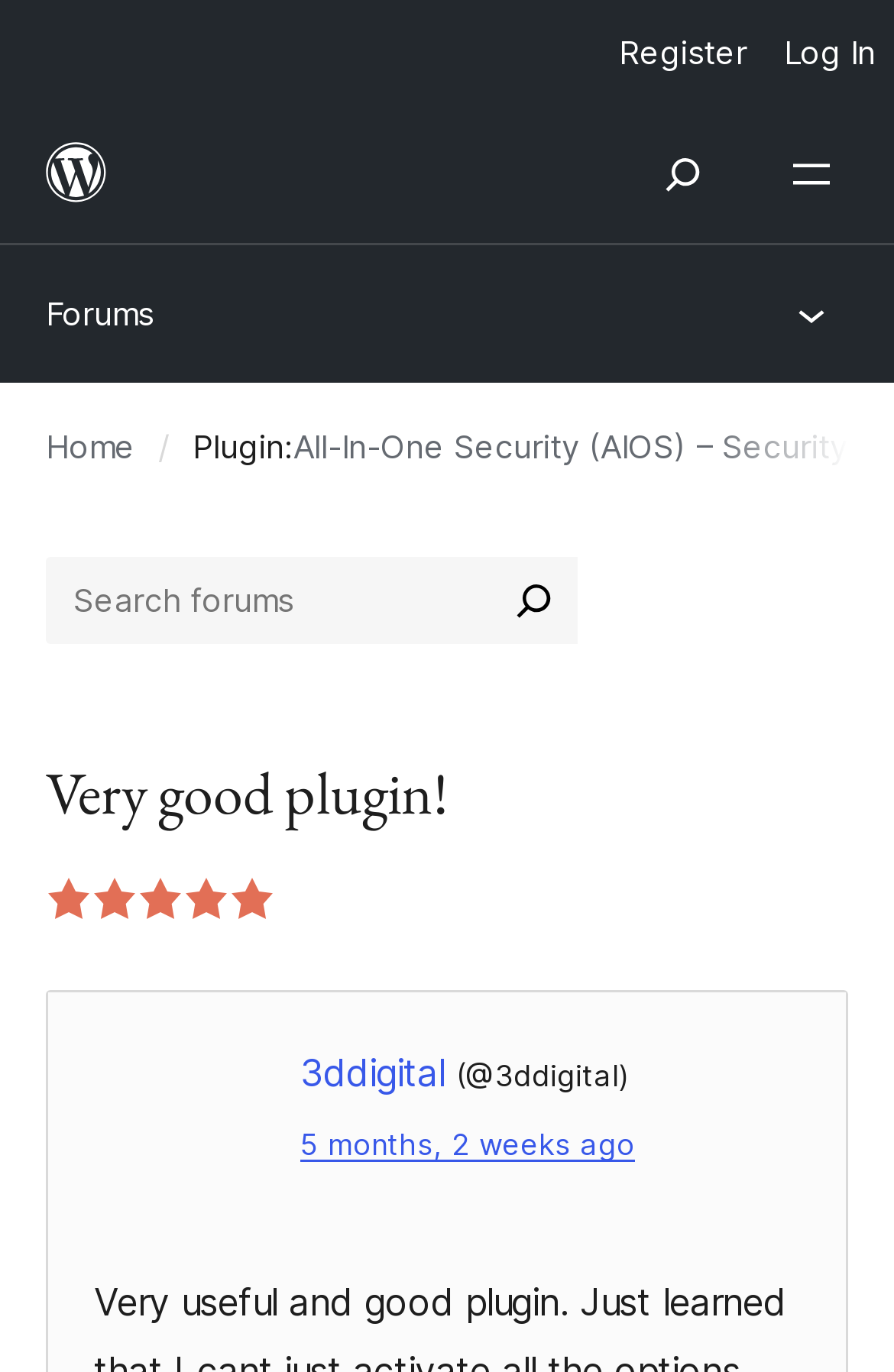Can you extract the headline from the webpage for me?

Very good plugin!